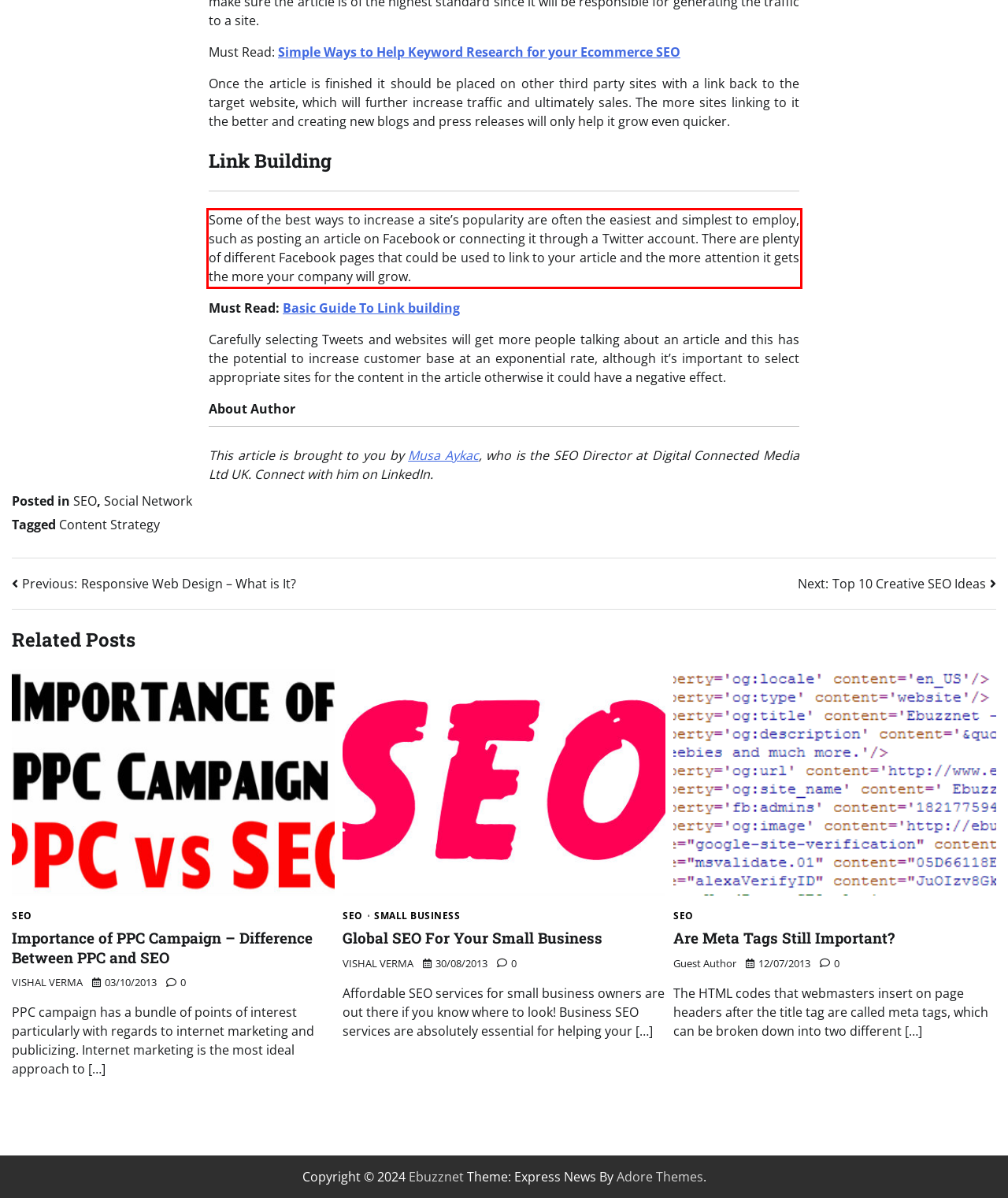Examine the webpage screenshot, find the red bounding box, and extract the text content within this marked area.

Some of the best ways to increase a site’s popularity are often the easiest and simplest to employ, such as posting an article on Facebook or connecting it through a Twitter account. There are plenty of different Facebook pages that could be used to link to your article and the more attention it gets the more your company will grow.